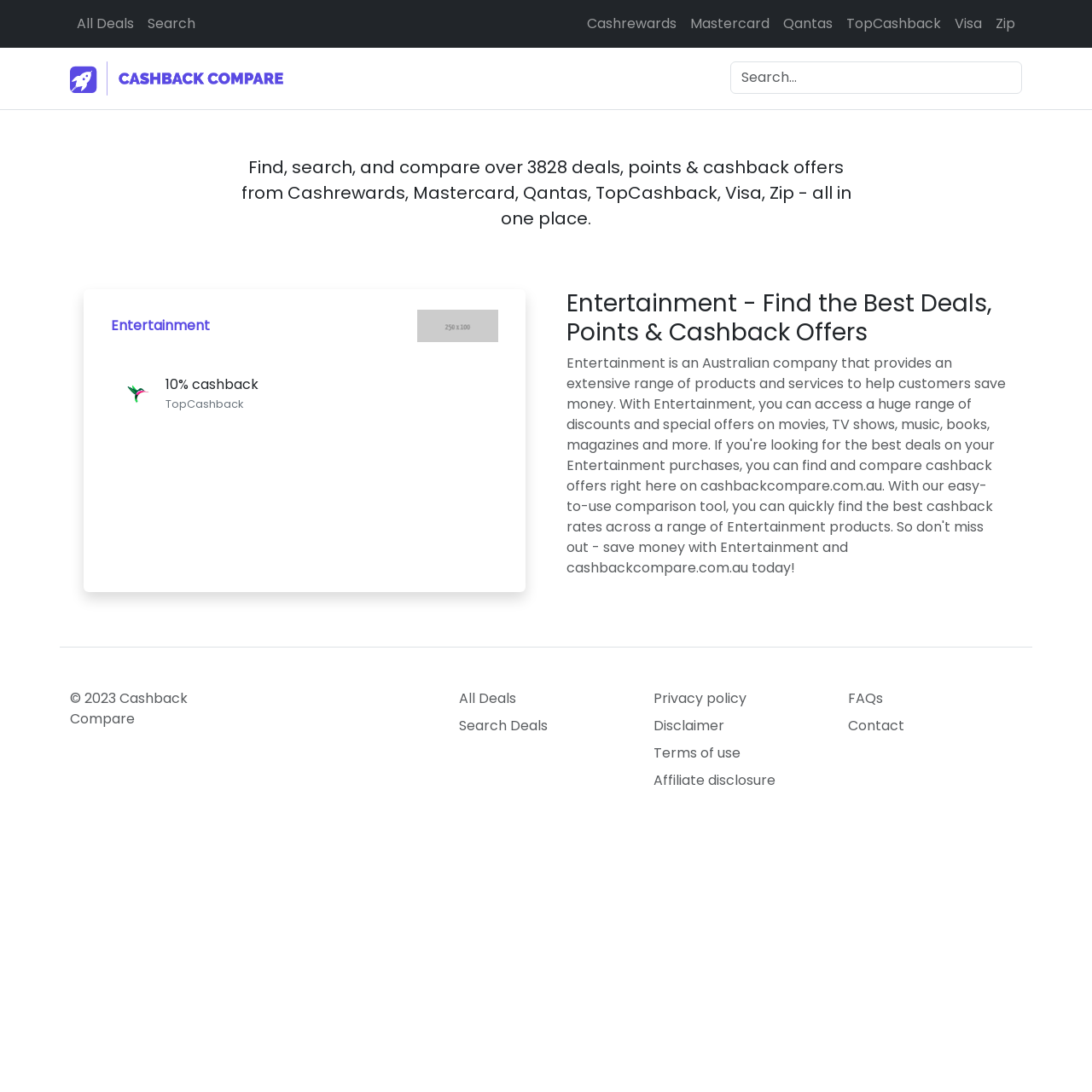Identify the bounding box coordinates of the region I need to click to complete this instruction: "Click on All Deals".

[0.064, 0.006, 0.129, 0.038]